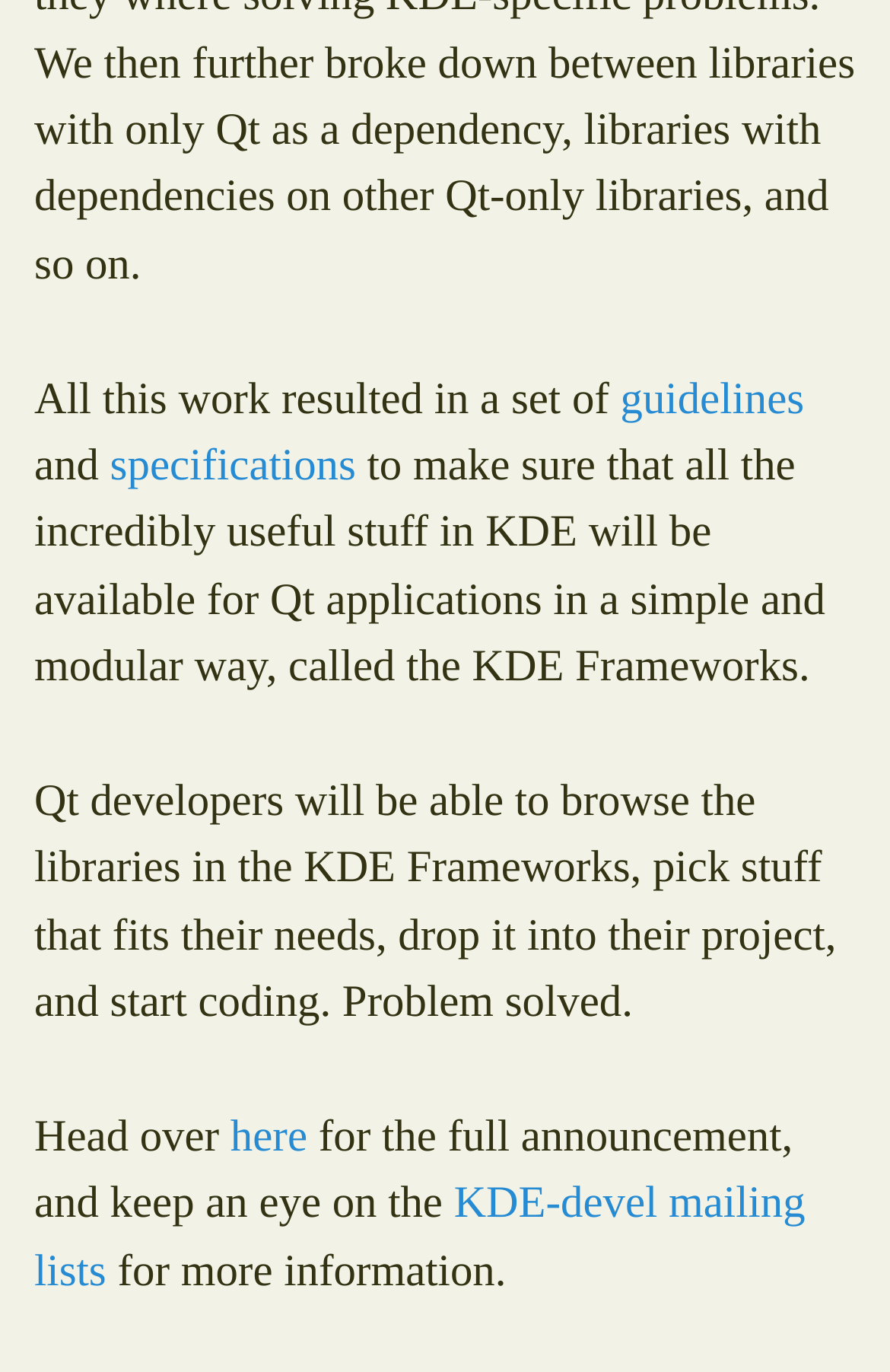Find the bounding box coordinates for the HTML element described as: "KDE-devel mailing lists". The coordinates should consist of four float values between 0 and 1, i.e., [left, top, right, bottom].

[0.038, 0.861, 0.905, 0.944]